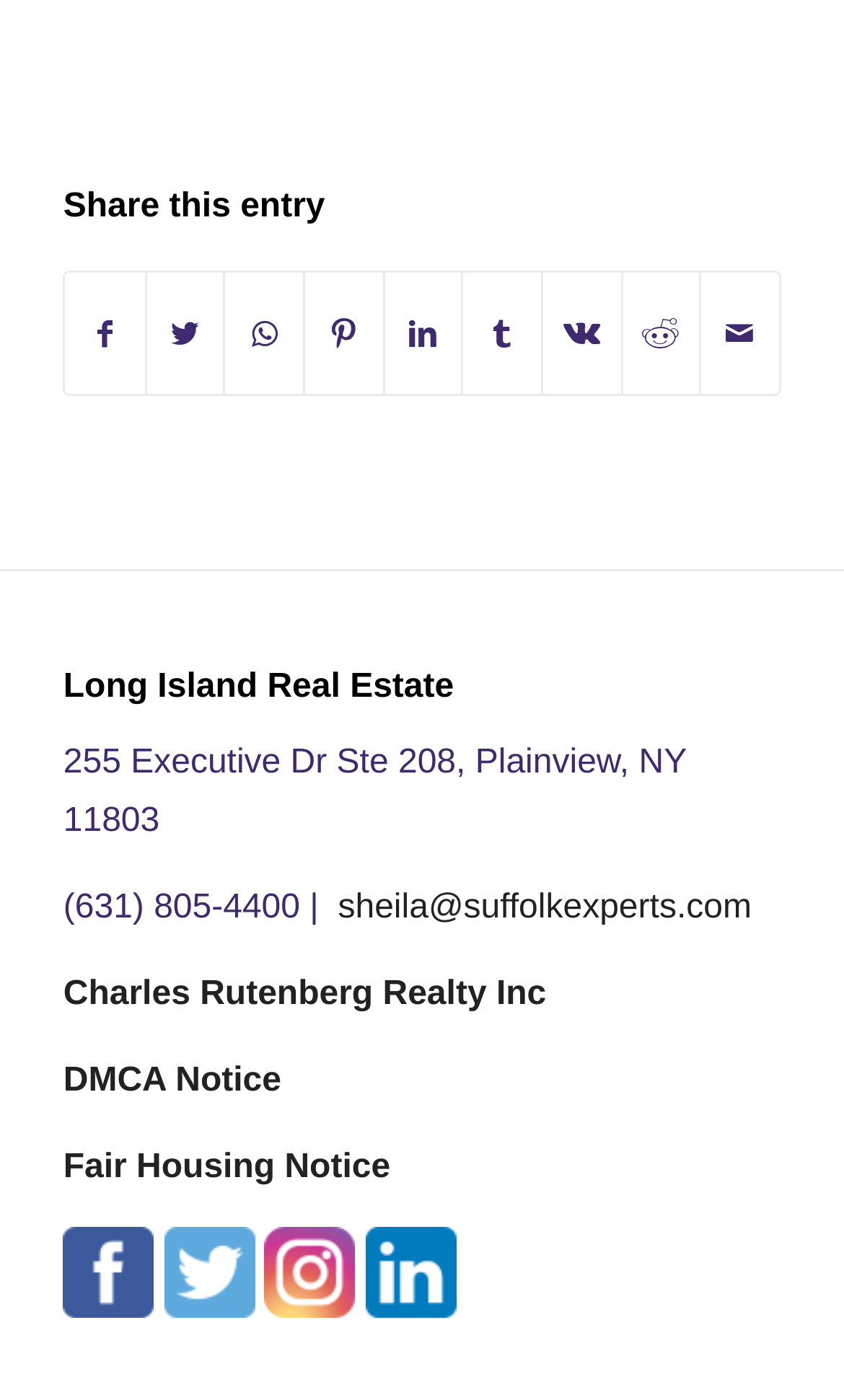Could you specify the bounding box coordinates for the clickable section to complete the following instruction: "Call the office"?

None